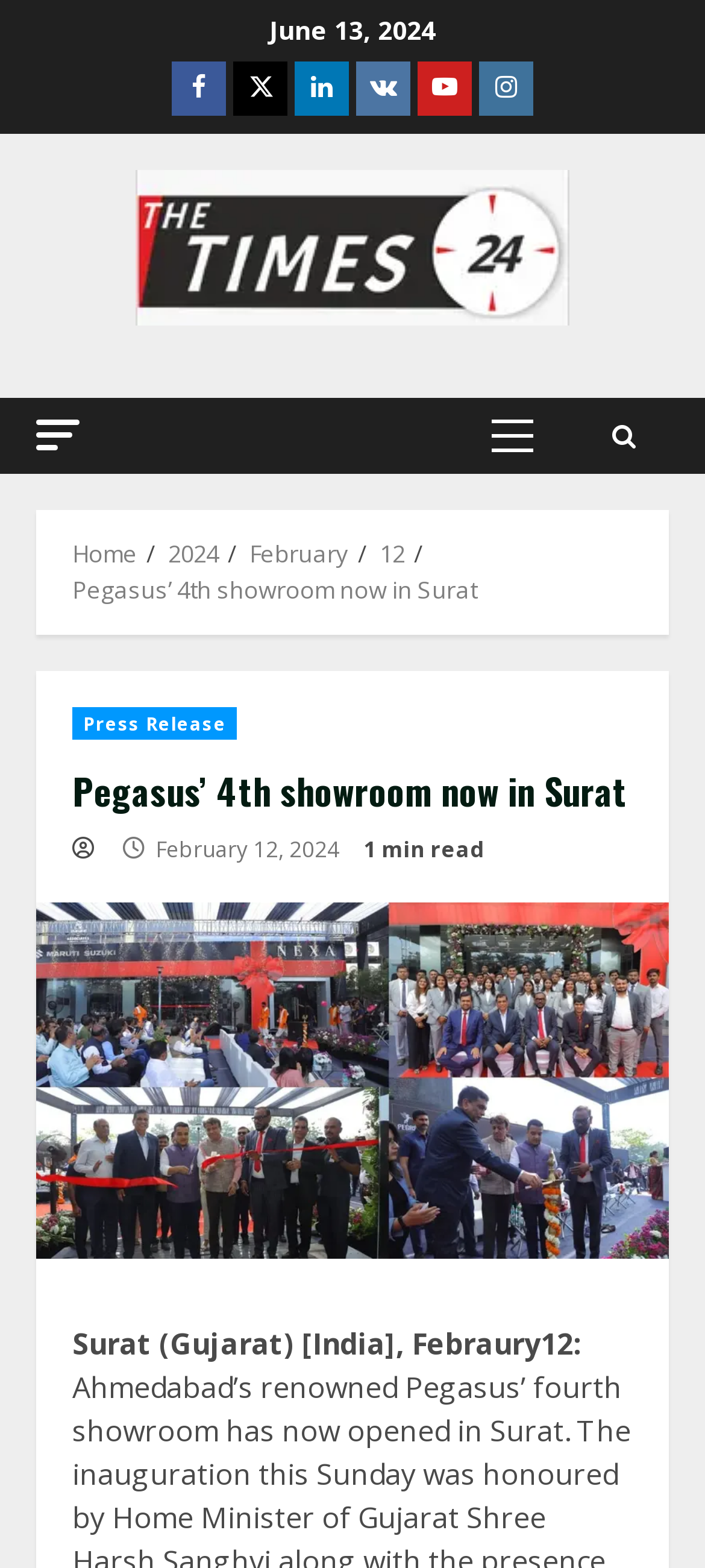Identify and provide the bounding box for the element described by: "Press Release".

[0.103, 0.451, 0.337, 0.472]